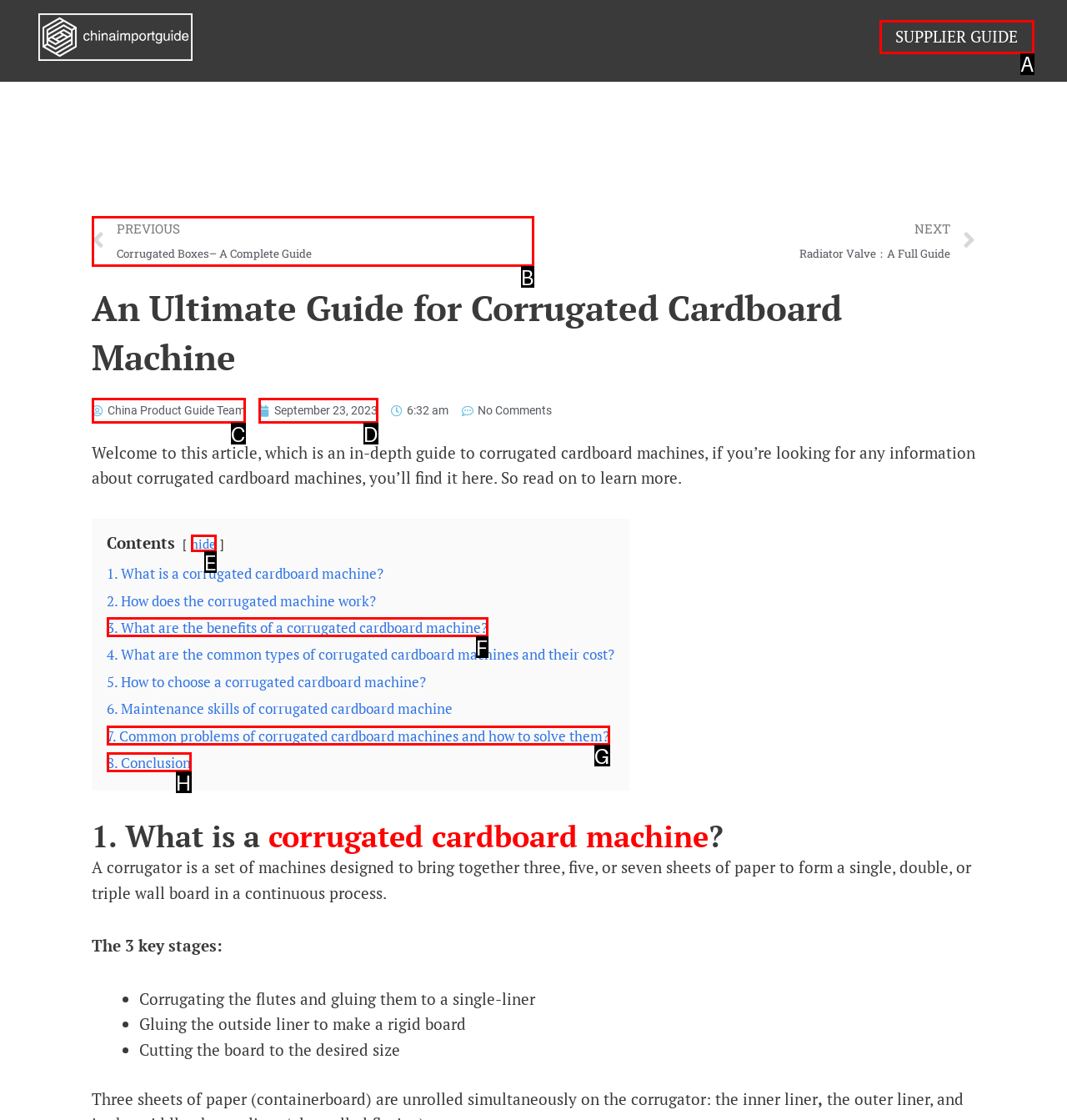Determine which HTML element should be clicked to carry out the following task: Navigate to the previous article about Corrugated Boxes Respond with the letter of the appropriate option.

B